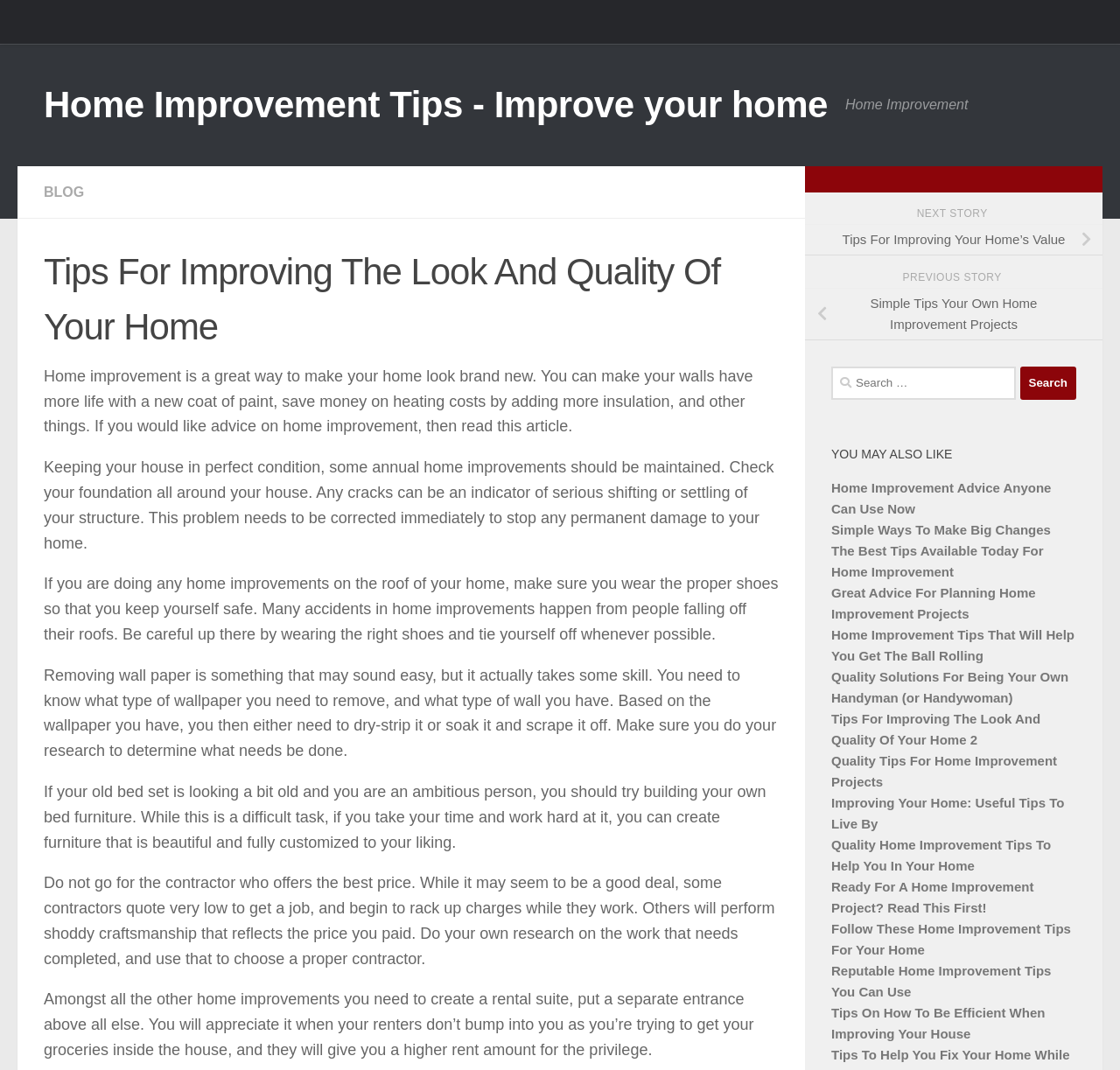Identify the bounding box coordinates necessary to click and complete the given instruction: "Read the 'Tips For Improving Your Home’s Value' article".

[0.719, 0.209, 0.984, 0.238]